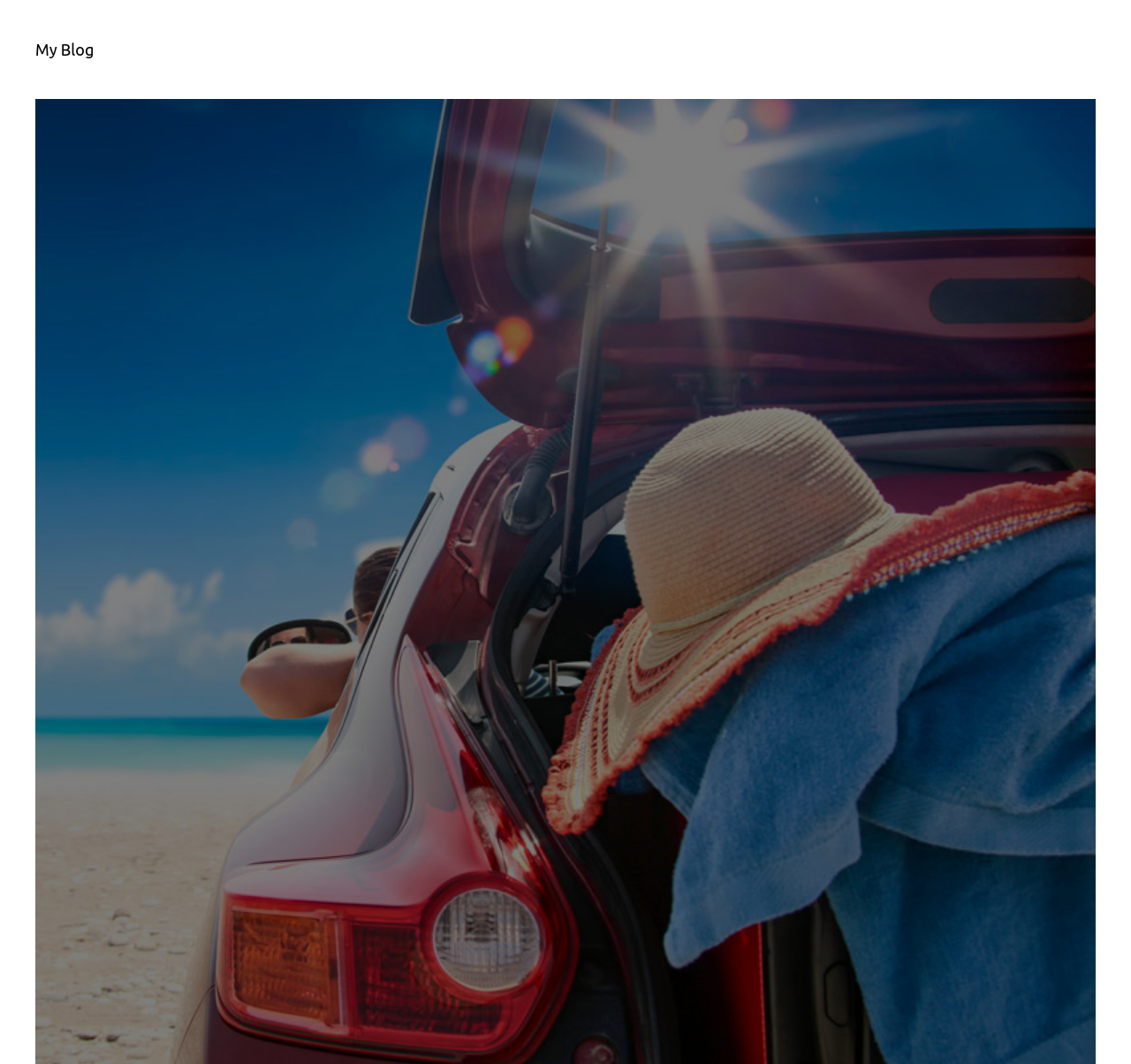Using the provided element description: "military", determine the bounding box coordinates of the corresponding UI element in the screenshot.

None